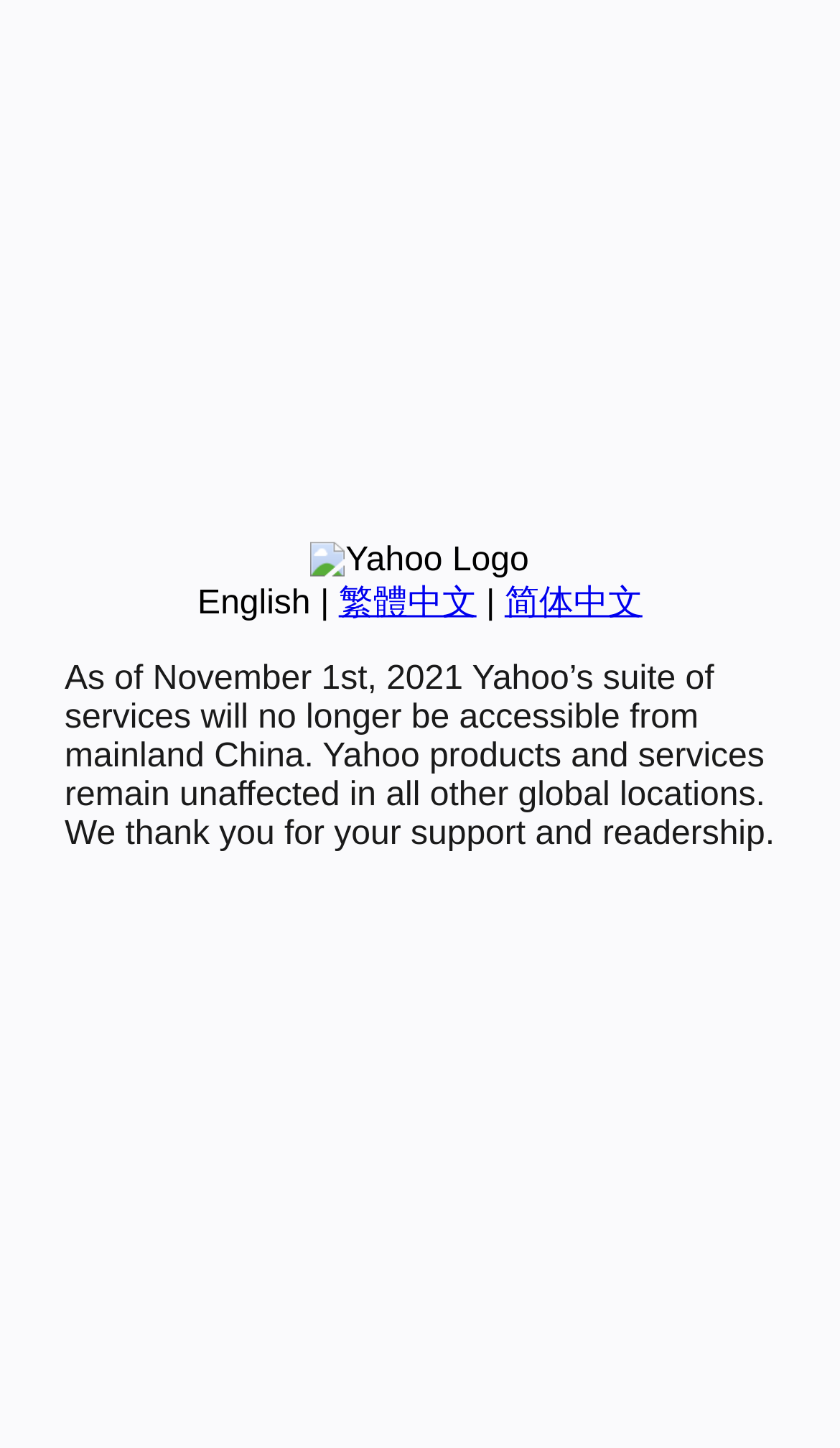Bounding box coordinates should be in the format (top-left x, top-left y, bottom-right x, bottom-right y) and all values should be floating point numbers between 0 and 1. Determine the bounding box coordinate for the UI element described as: English

[0.235, 0.404, 0.37, 0.429]